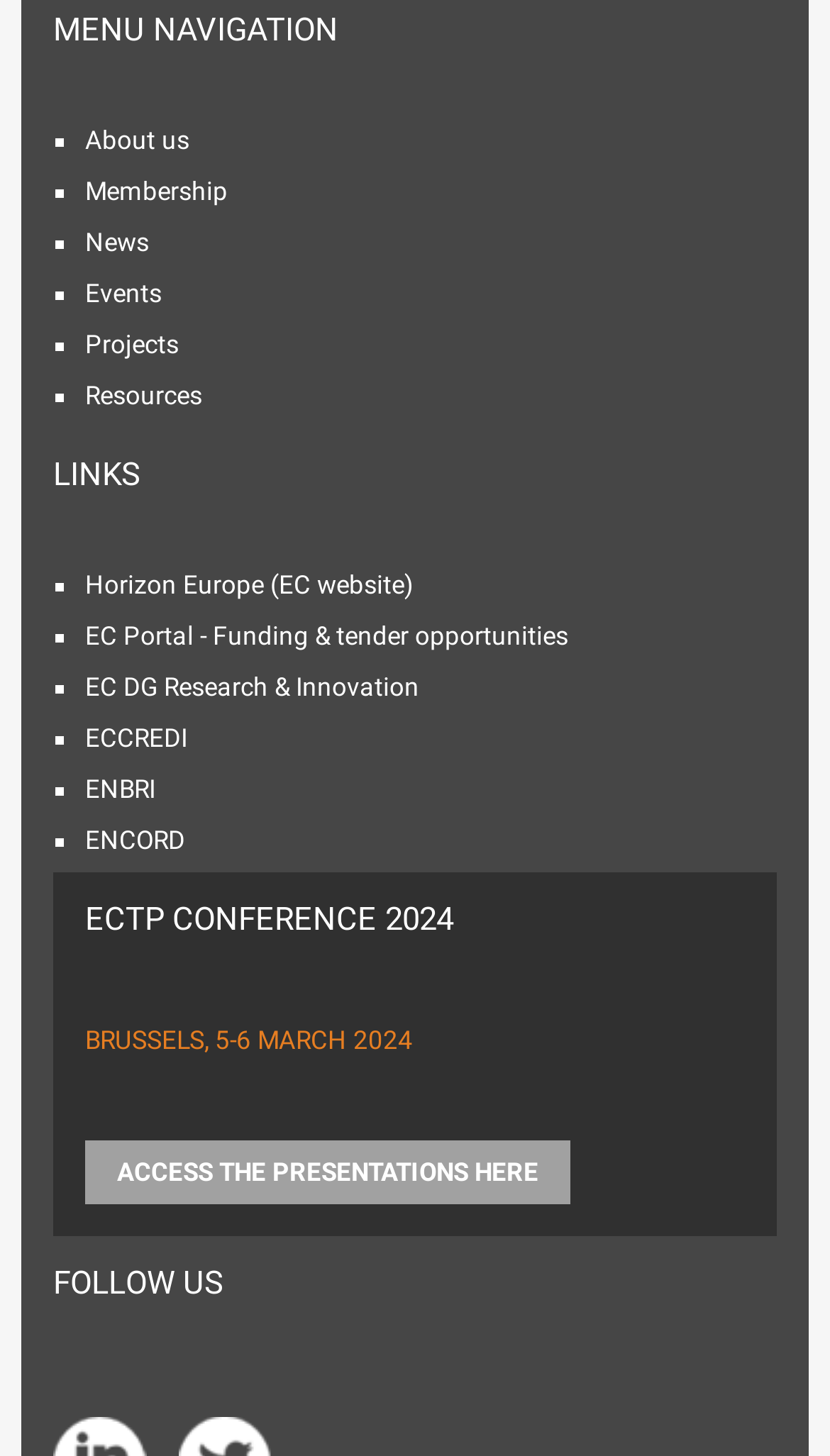Determine the bounding box coordinates for the clickable element required to fulfill the instruction: "Subscribe to the newsletter". Provide the coordinates as four float numbers between 0 and 1, i.e., [left, top, right, bottom].

None